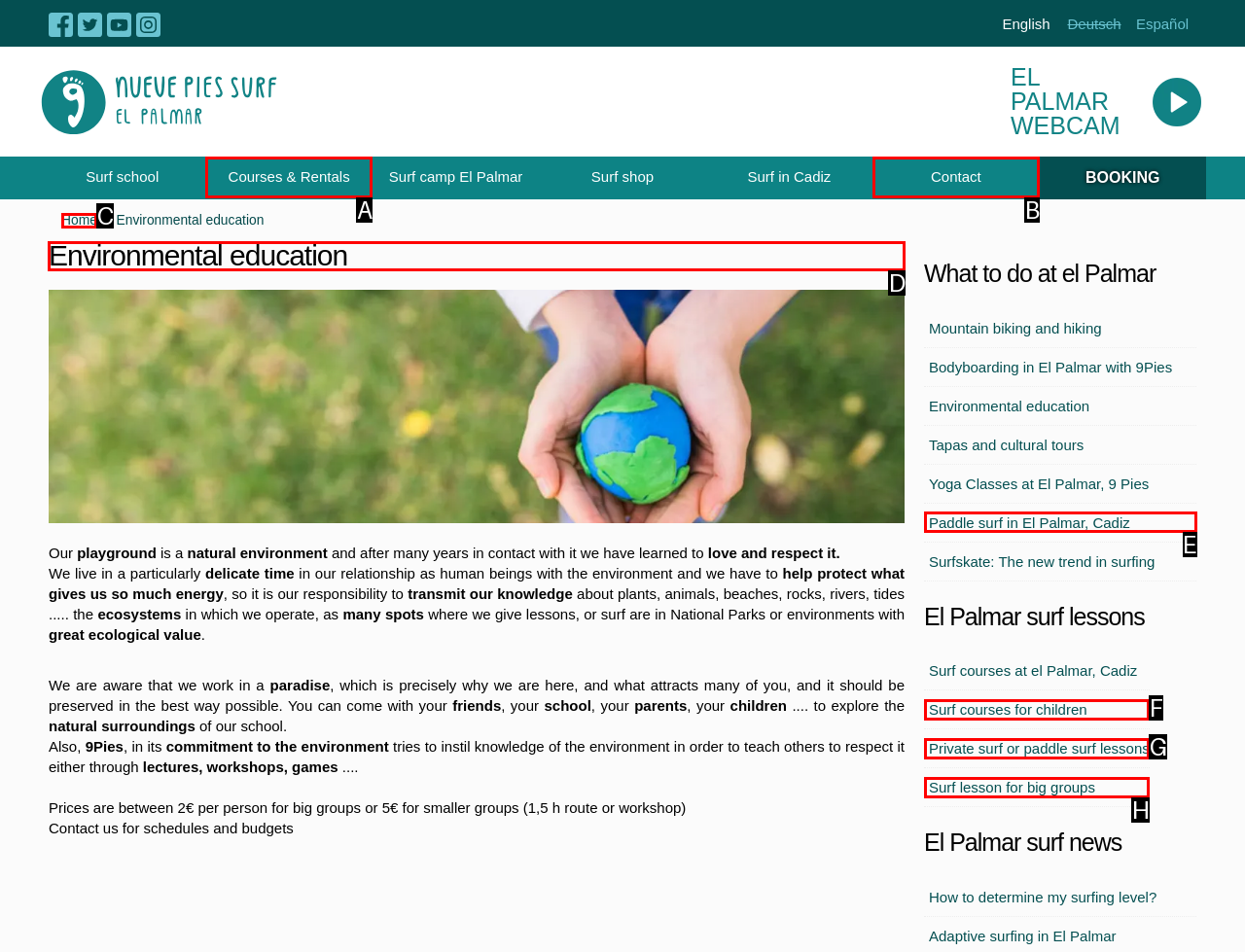Choose the HTML element that needs to be clicked for the given task: Learn about environmental education Respond by giving the letter of the chosen option.

D